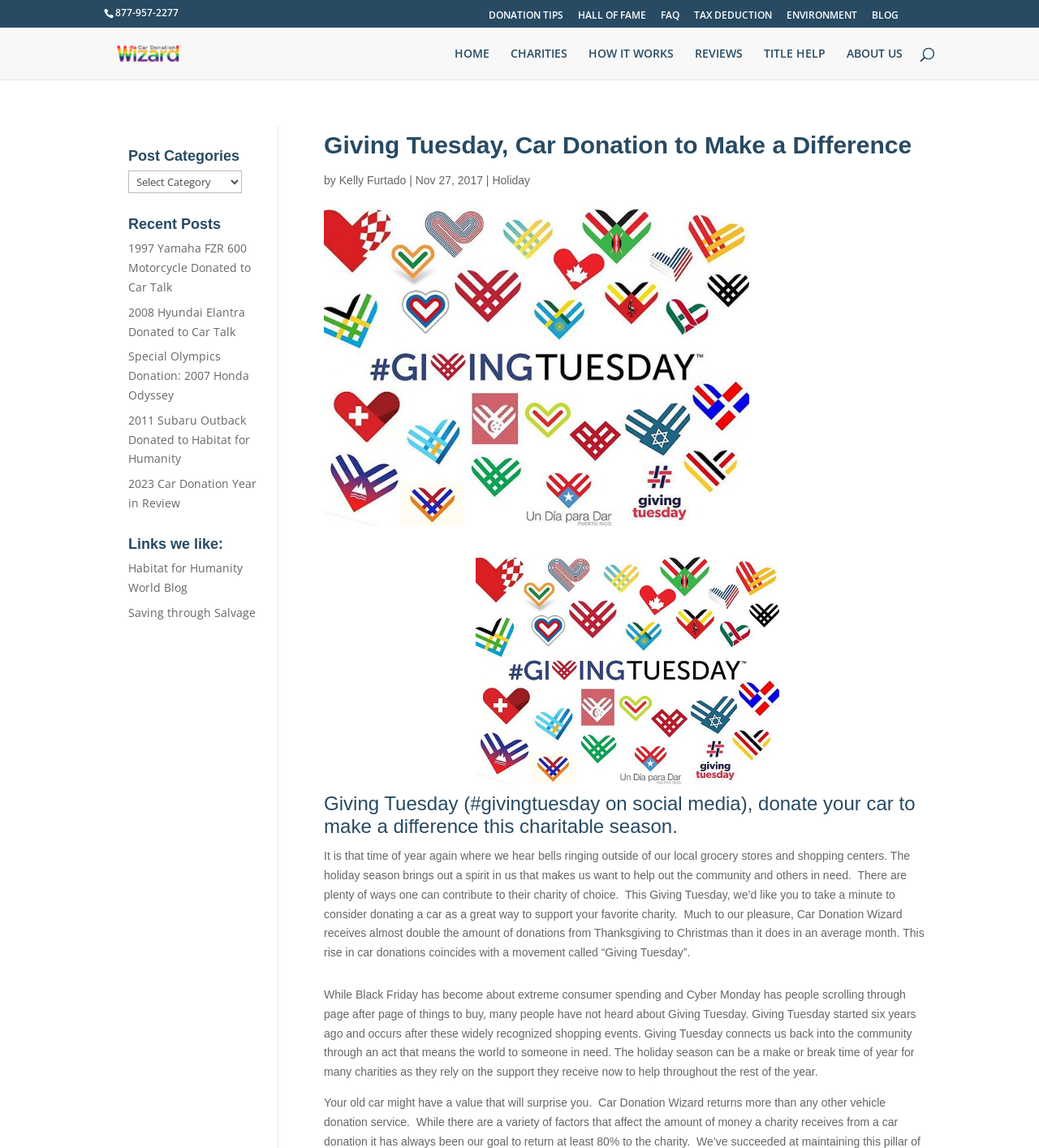What is the phone number to call for car donation?
Could you answer the question with a detailed and thorough explanation?

I found the phone number by looking at the top of the webpage, where I saw a static text element with the phone number '877-957-2277'.